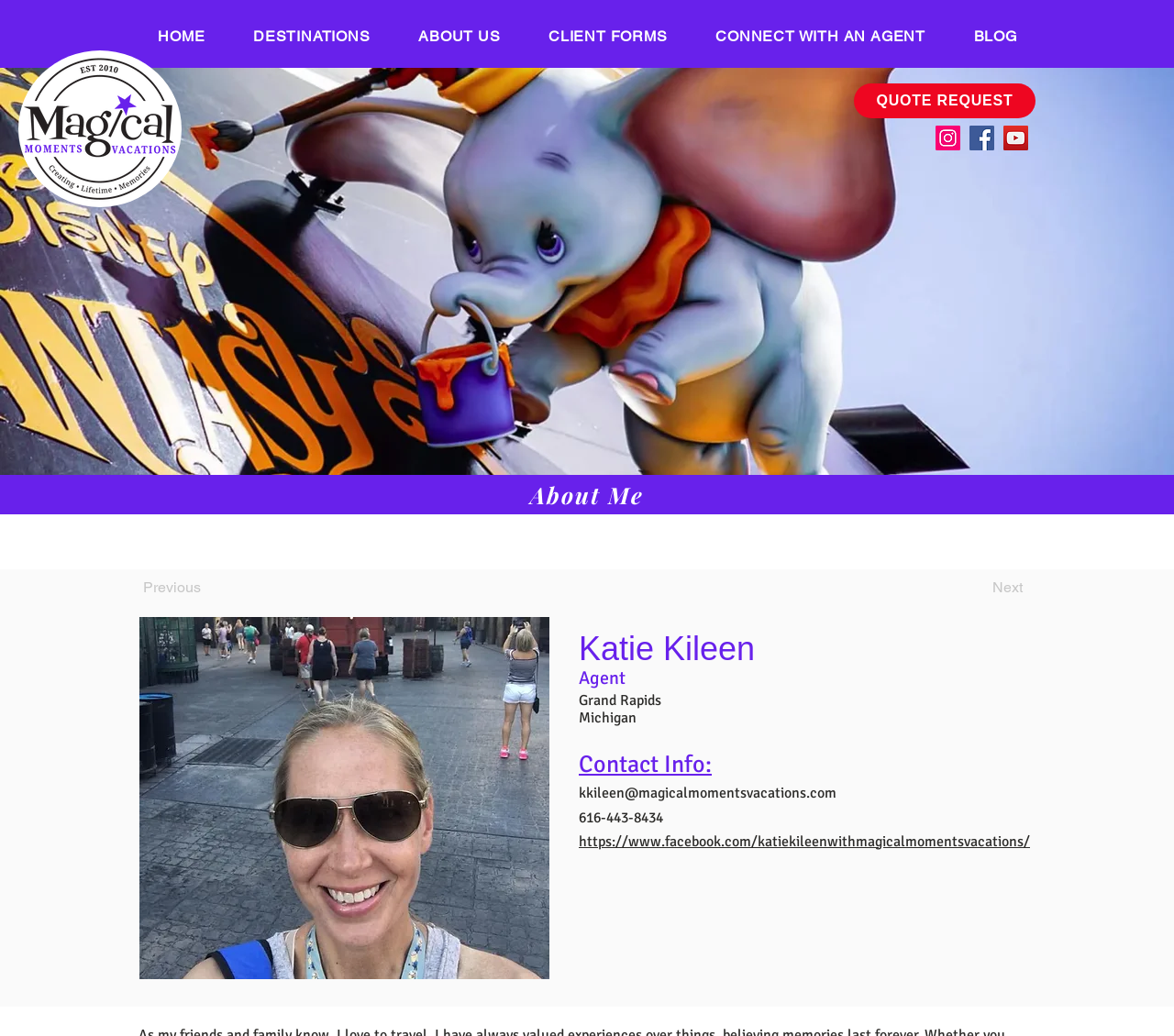Determine the bounding box coordinates of the clickable element to complete this instruction: "visit home page". Provide the coordinates in the format of four float numbers between 0 and 1, [left, top, right, bottom].

None